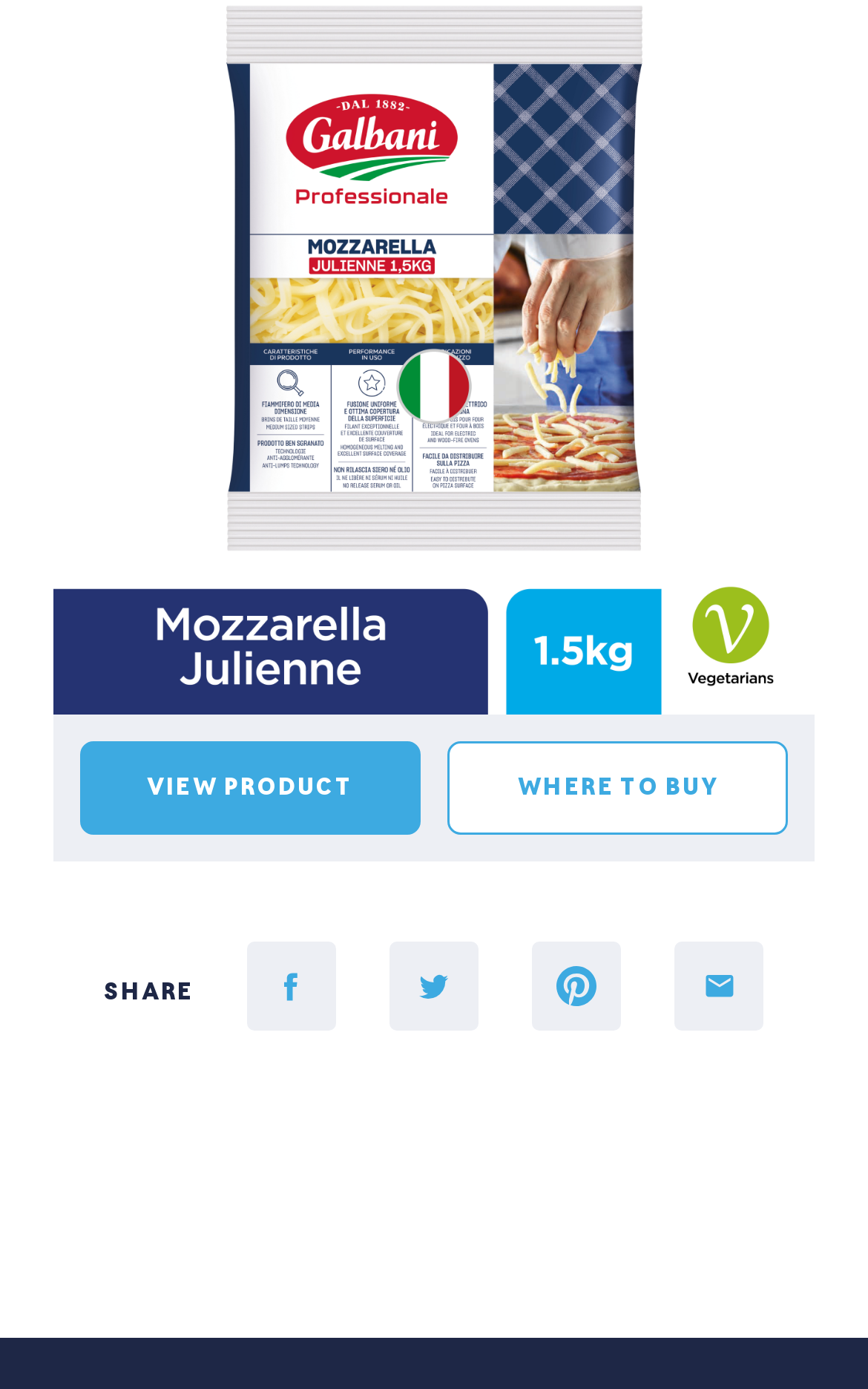Identify the bounding box coordinates of the part that should be clicked to carry out this instruction: "View product".

[0.092, 0.533, 0.485, 0.601]